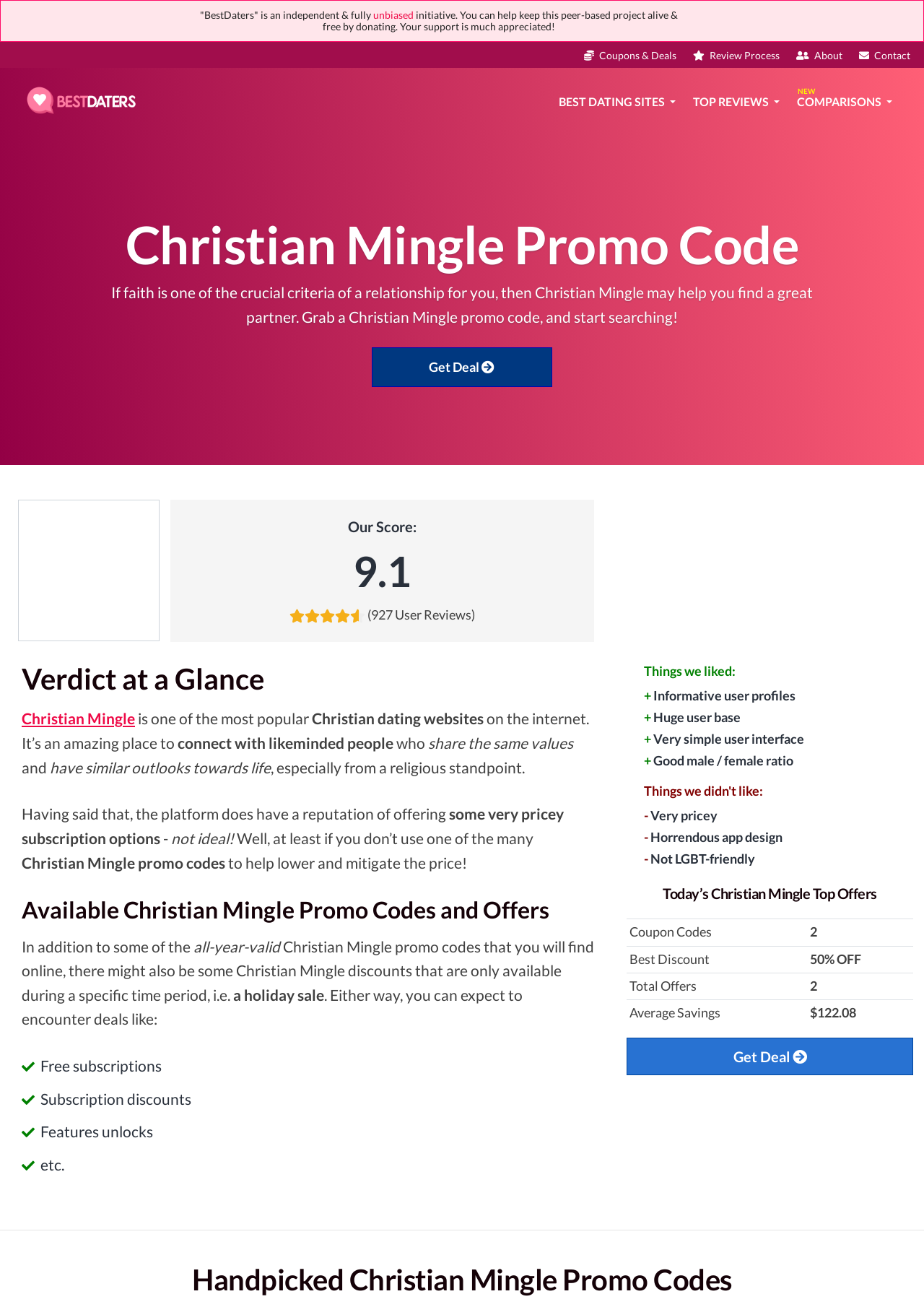Answer the following query with a single word or phrase:
How many user reviews are there for Christian Mingle?

927